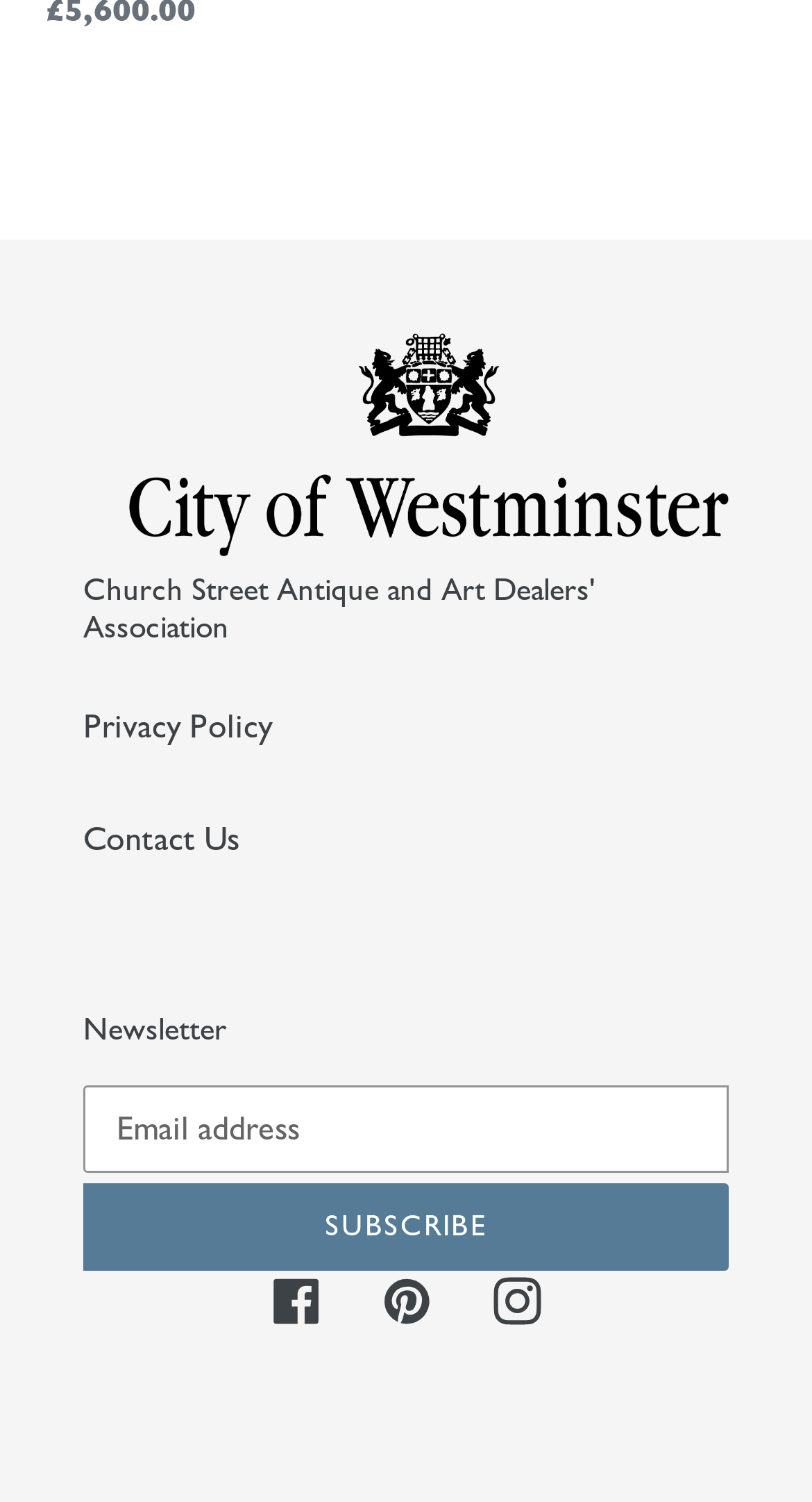How many social media links are present?
Please provide a comprehensive answer based on the details in the screenshot.

There are three social media links present, which are Facebook, Pinterest, and Instagram, each with a describedby attribute indicating an external message.